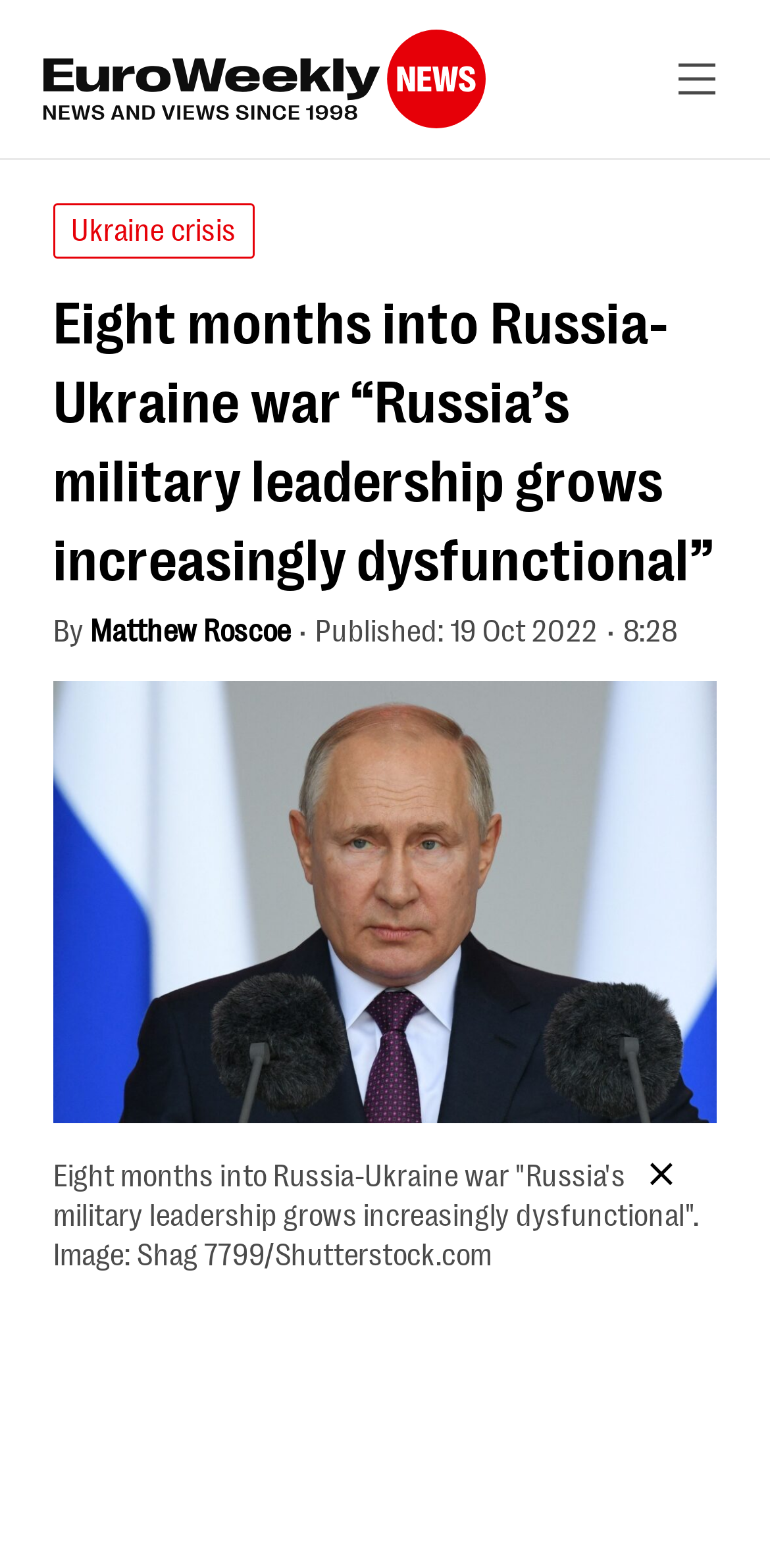Describe every aspect of the webpage in a detailed manner.

The webpage appears to be a news article about the Russia-Ukraine war. At the top left corner, there is a logo of Euro Weekly News, which is a clickable link. To the right of the logo, there is another link with no text. Below the logo, there is a link to "Ukraine crisis" on the left side, and a heading that summarizes the article: "Eight months into Russia-Ukraine war “Russia’s military leadership grows increasingly dysfunctional”". 

The author of the article, Matthew Roscoe, is credited below the heading, along with the publication date and time. Below the author information, there is a large image related to the article, taking up most of the width of the page. At the bottom right corner of the image, there is a small "×" symbol.